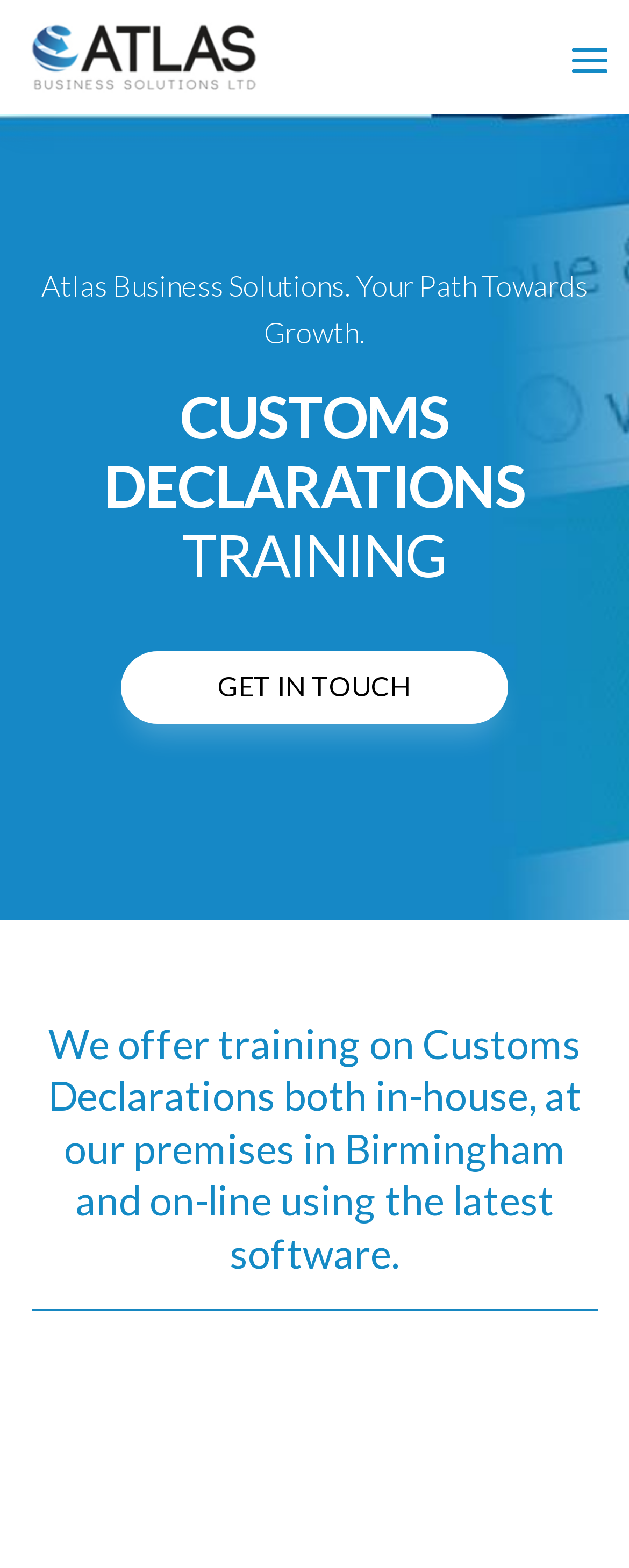What is the company name?
Give a one-word or short phrase answer based on the image.

Atlas Business Solutions